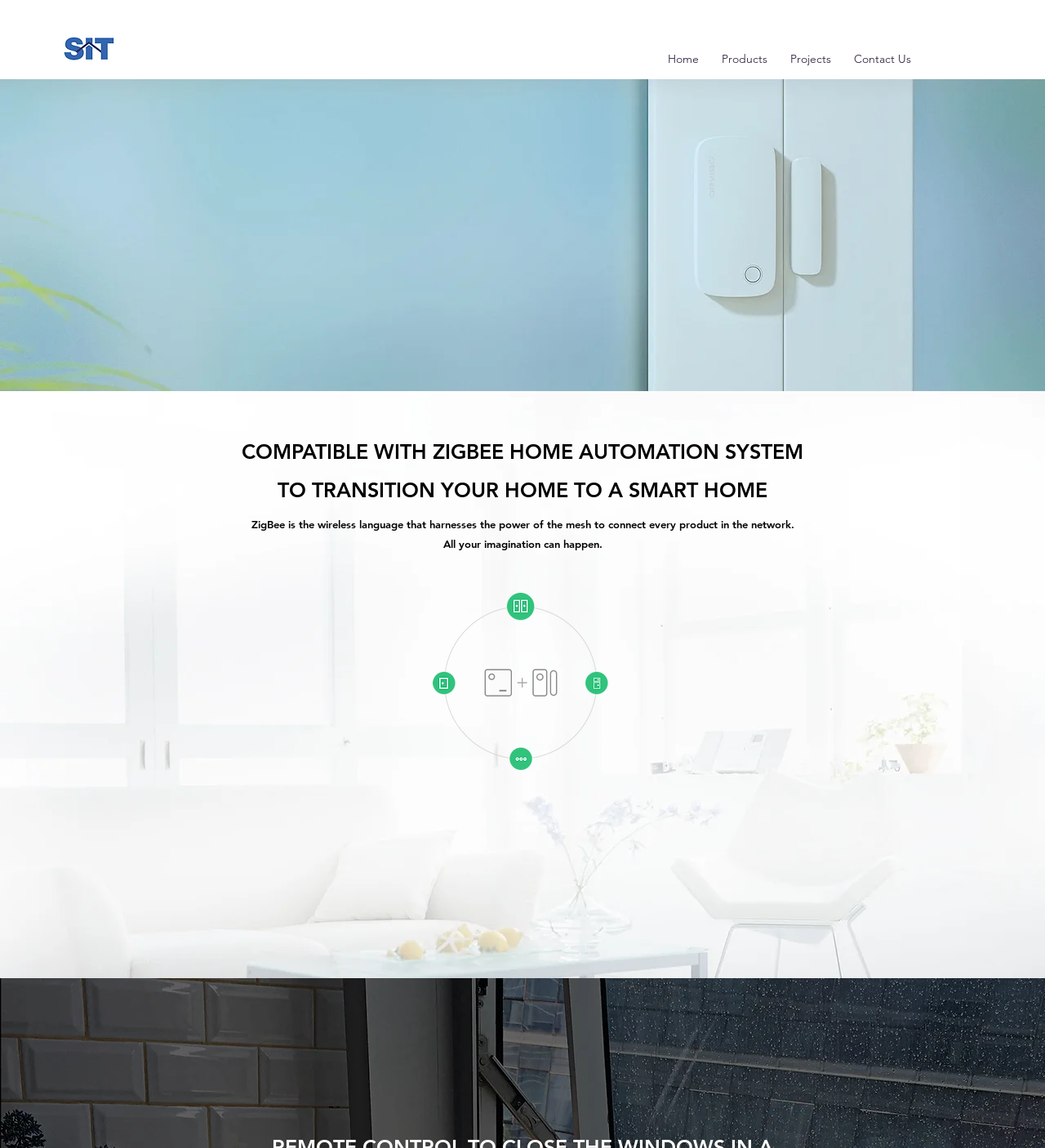Provide the bounding box coordinates for the UI element that is described by this text: "Products". The coordinates should be in the form of four float numbers between 0 and 1: [left, top, right, bottom].

[0.68, 0.033, 0.745, 0.069]